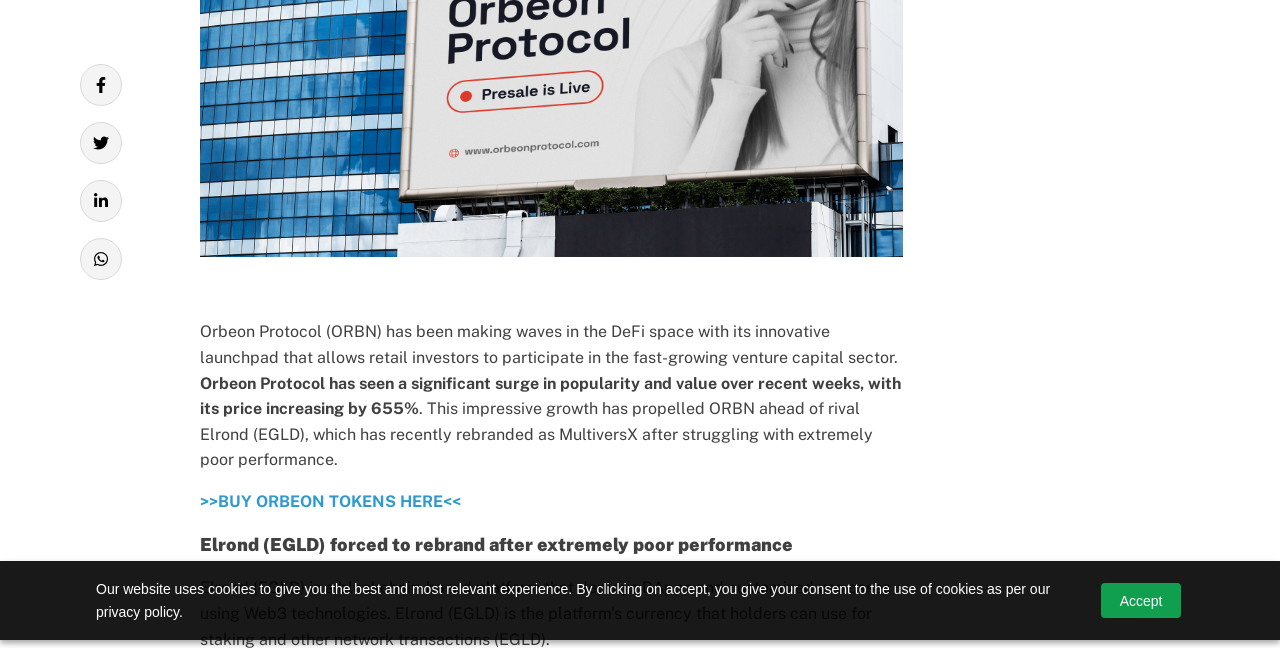For the element described, predict the bounding box coordinates as (top-left x, top-left y, bottom-right x, bottom-right y). All values should be between 0 and 1. Element description: >>BUY ORBEON TOKENS HERE<<

[0.156, 0.759, 0.36, 0.789]